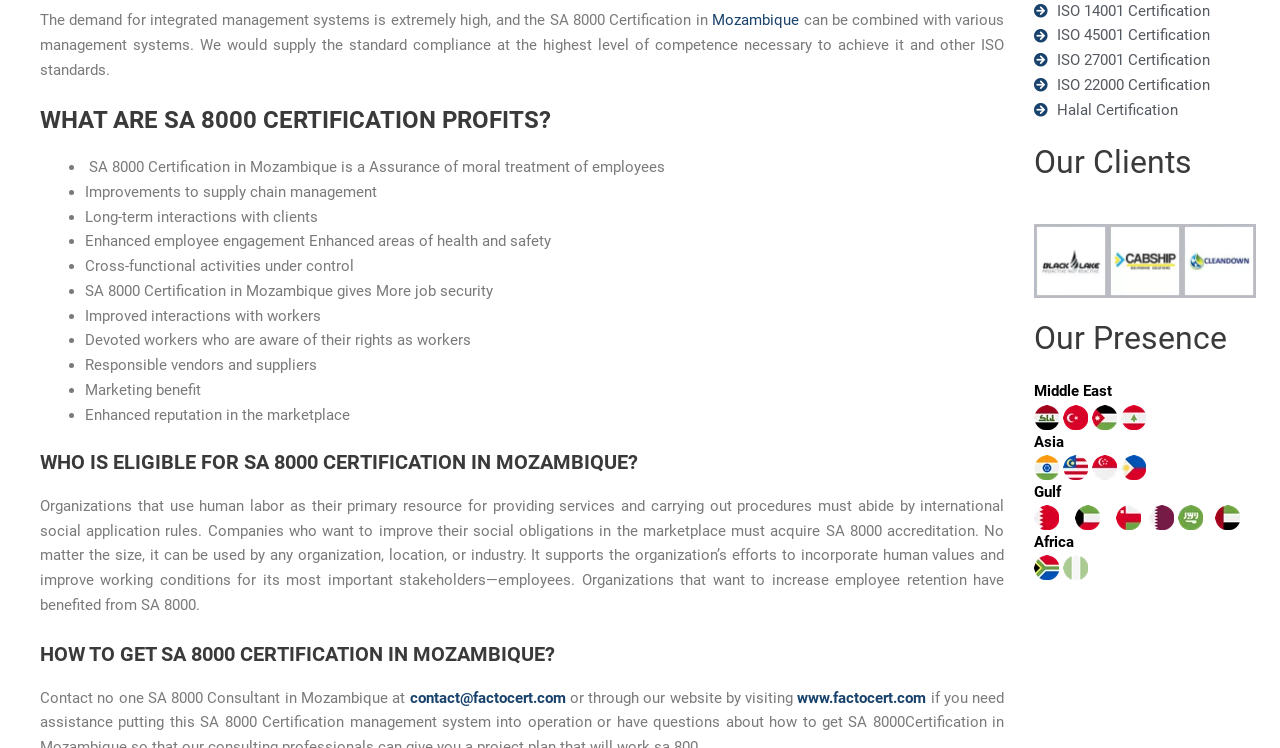Please identify the bounding box coordinates of the element I need to click to follow this instruction: "View the clients of the company".

[0.808, 0.299, 0.866, 0.398]